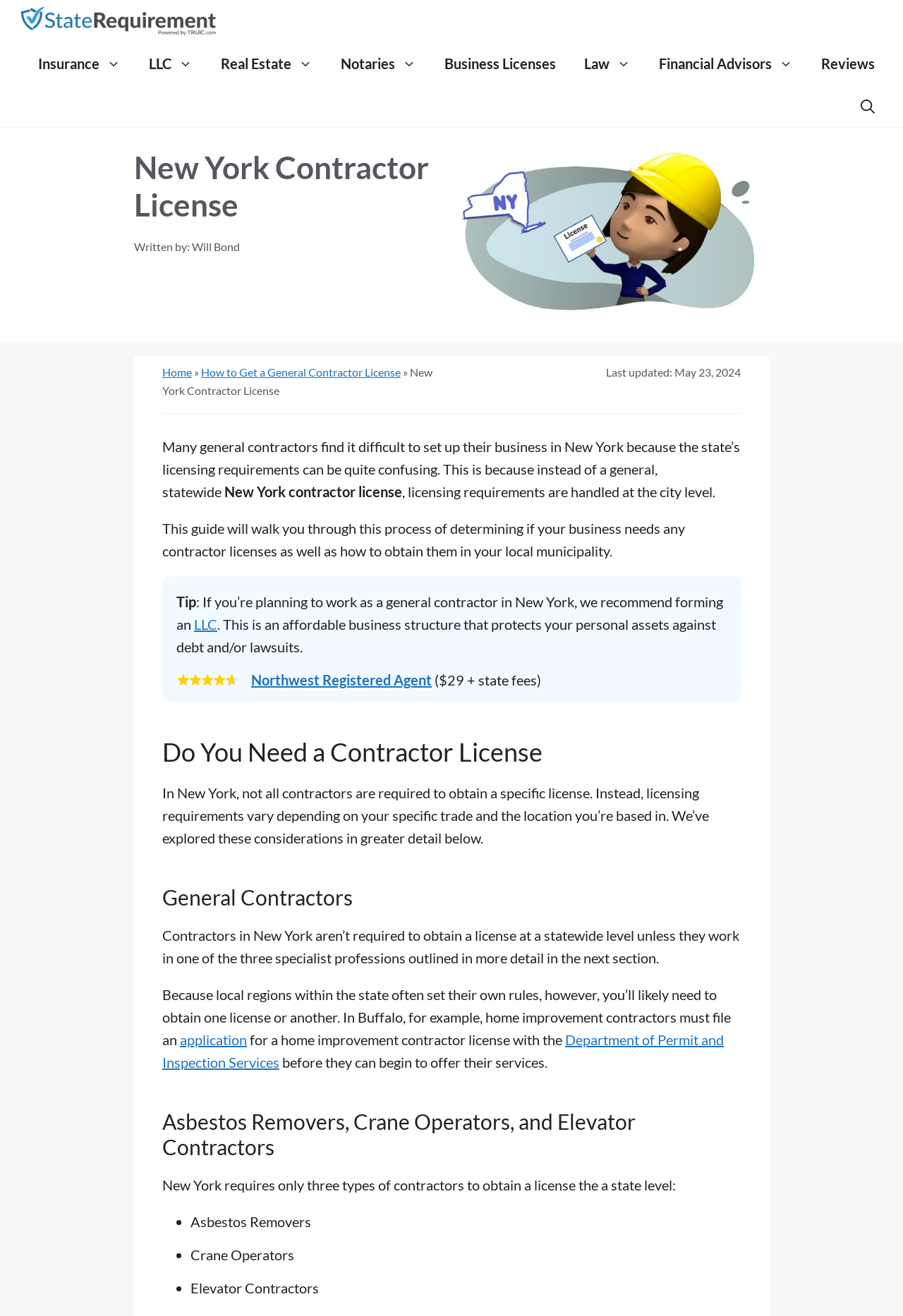Describe all visible elements and their arrangement on the webpage.

This webpage is about obtaining a contractor license in New York. At the top, there is a navigation bar with links to various sections, including "Insurance", "LLC", "Real Estate", and "Business Licenses". Below the navigation bar, there is a heading that reads "New York Contractor License". 

To the right of the heading, there is a breadcrumb navigation section that shows the current page's location within the website. Below the breadcrumb navigation, there is a section with text written by Will Bond, followed by a last updated date and time.

The main content of the webpage starts with a paragraph explaining that general contractors in New York face difficulties in setting up their business due to confusing licensing requirements. The text then explains that licensing requirements are handled at the city level, and this guide will help determine if a business needs a contractor license and how to obtain it.

There is a tip section that recommends forming an LLC for general contractors in New York, which is an affordable business structure that protects personal assets. Below the tip section, there is a heading that reads "Do You Need a Contractor License" followed by a paragraph explaining that not all contractors in New York need a specific license, and licensing requirements vary depending on the trade and location.

The webpage then has sections dedicated to general contractors, asbestos removers, crane operators, and elevator contractors, explaining the specific licensing requirements for each trade. There are also links to relevant applications and departments, such as the Department of Permit and Inspection Services.